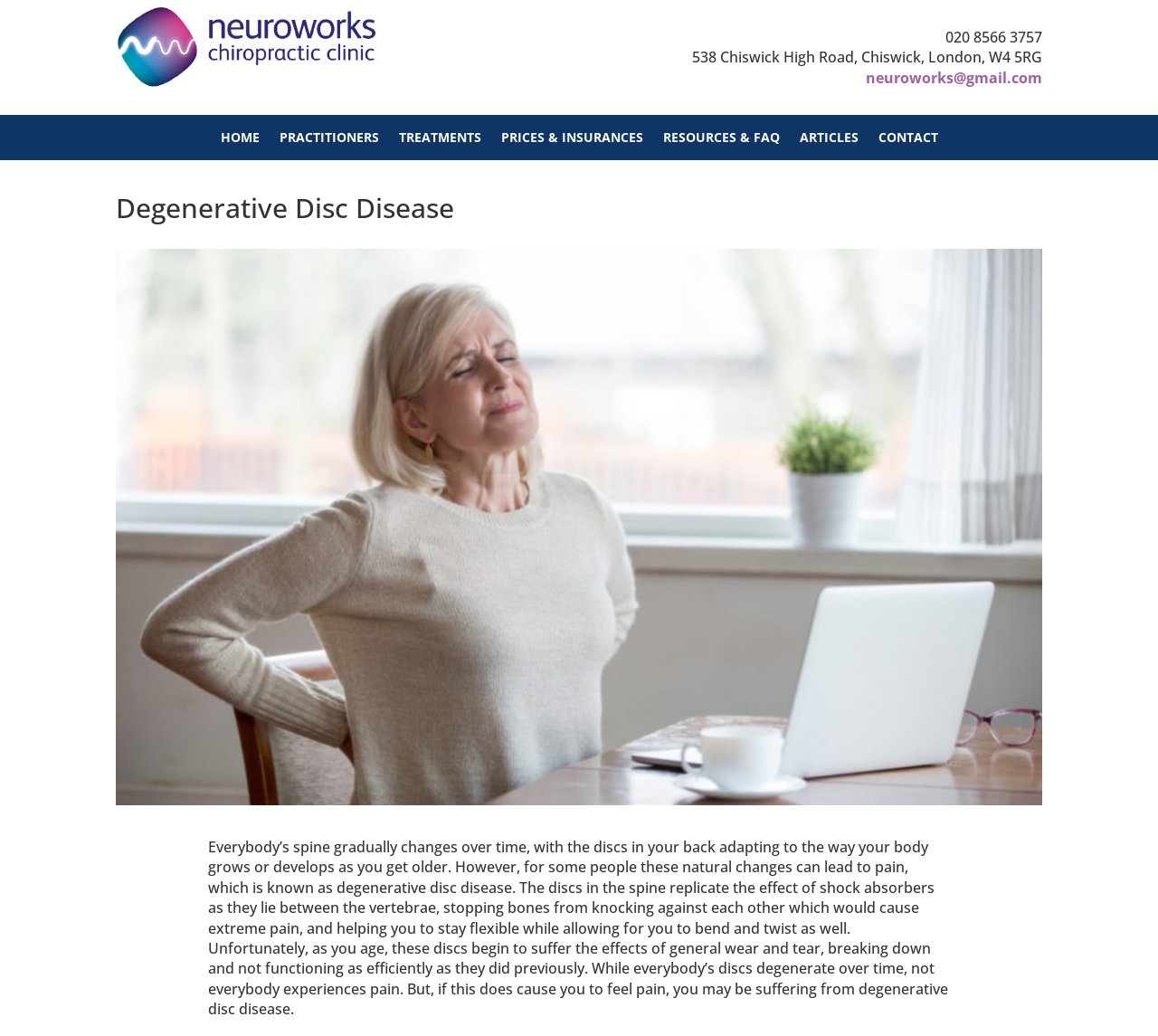What is the address of the clinic?
Using the image as a reference, deliver a detailed and thorough answer to the question.

I found the address by looking at the static text element with the bounding box coordinates [0.598, 0.046, 0.9, 0.065], which contains the text '538 Chiswick High Road, Chiswick, London, W4 5RG'.